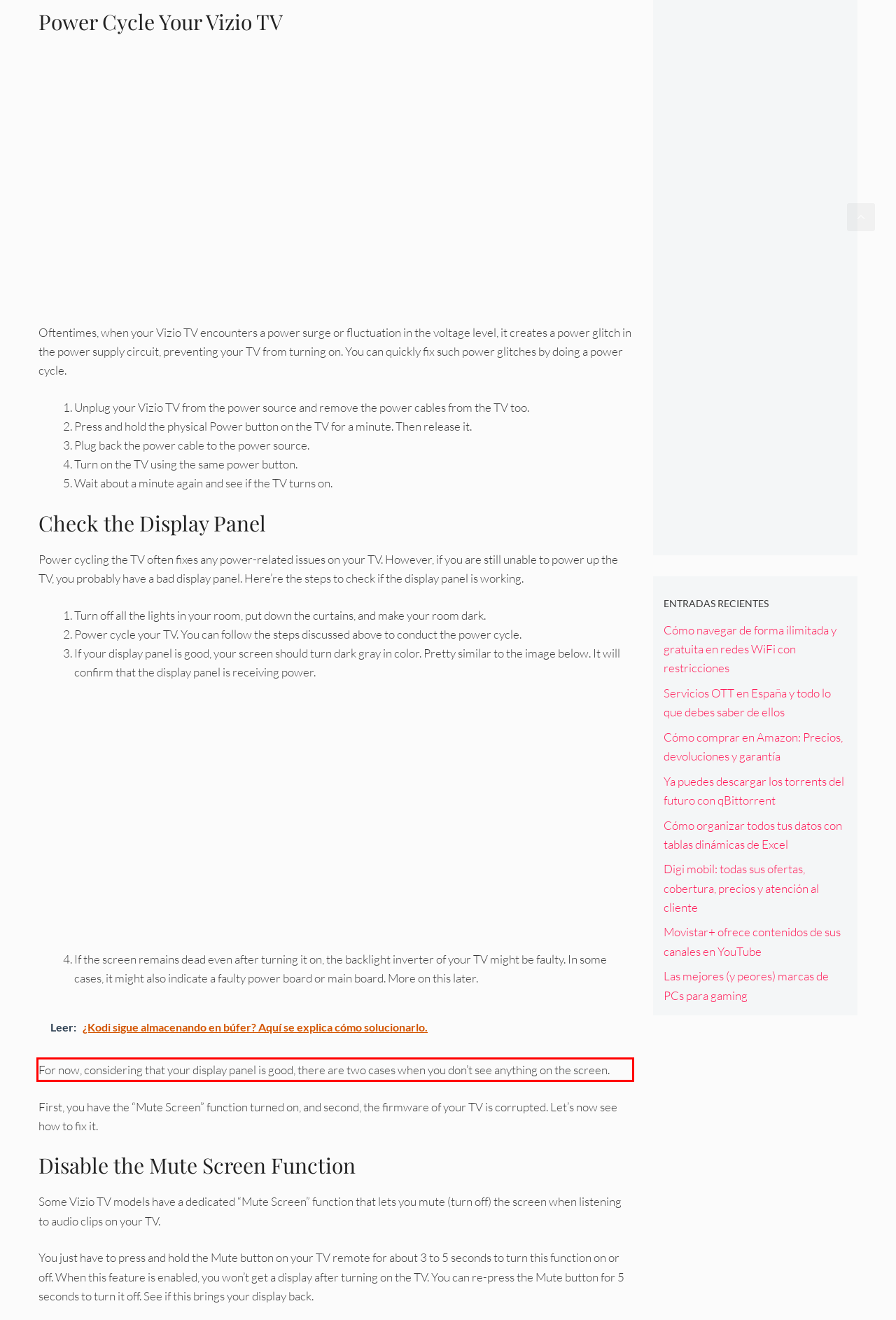You are provided with a screenshot of a webpage that includes a UI element enclosed in a red rectangle. Extract the text content inside this red rectangle.

For now, considering that your display panel is good, there are two cases when you don’t see anything on the screen.